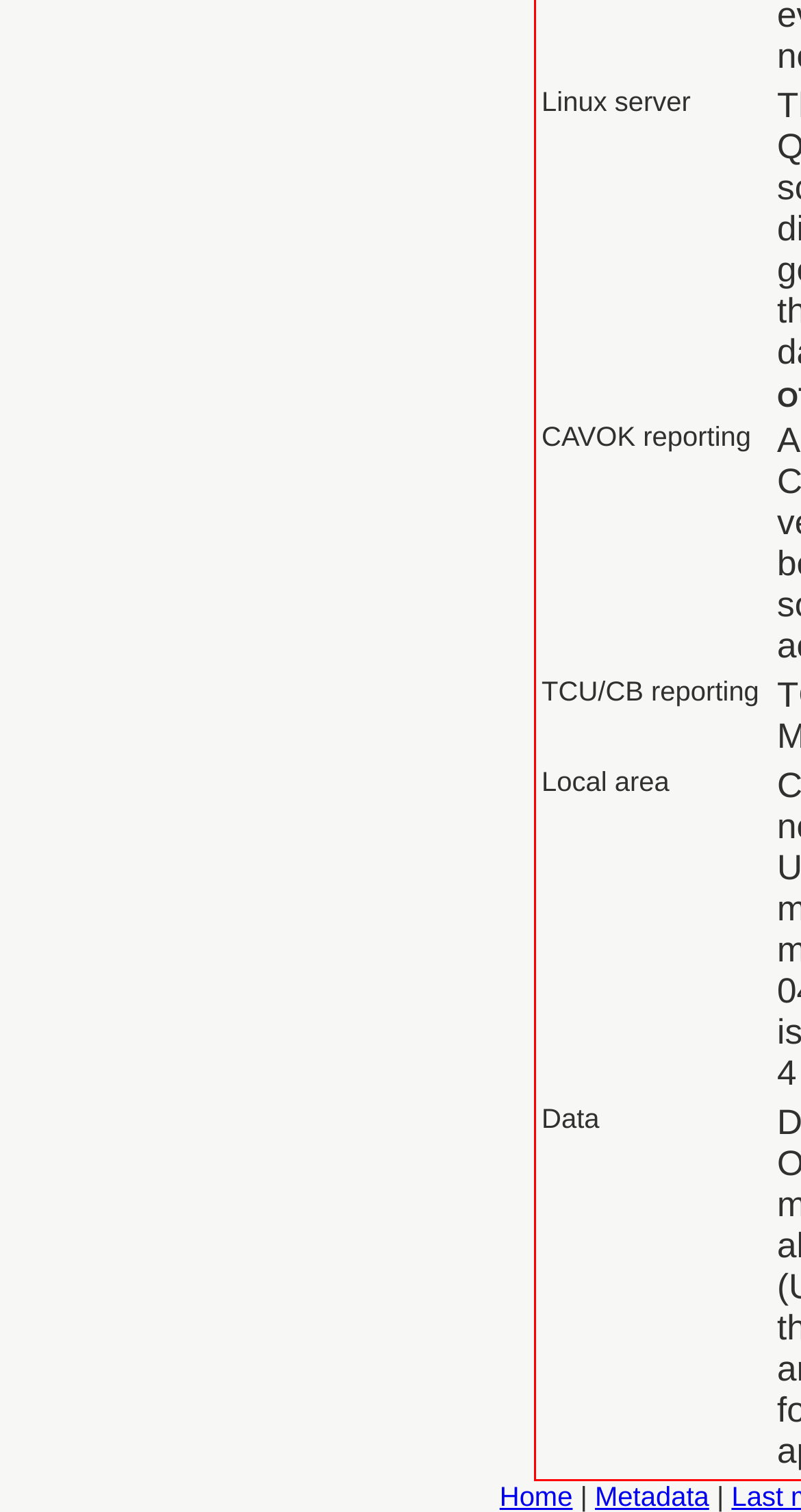Give a one-word or short-phrase answer to the following question: 
How many grid cells are there?

6